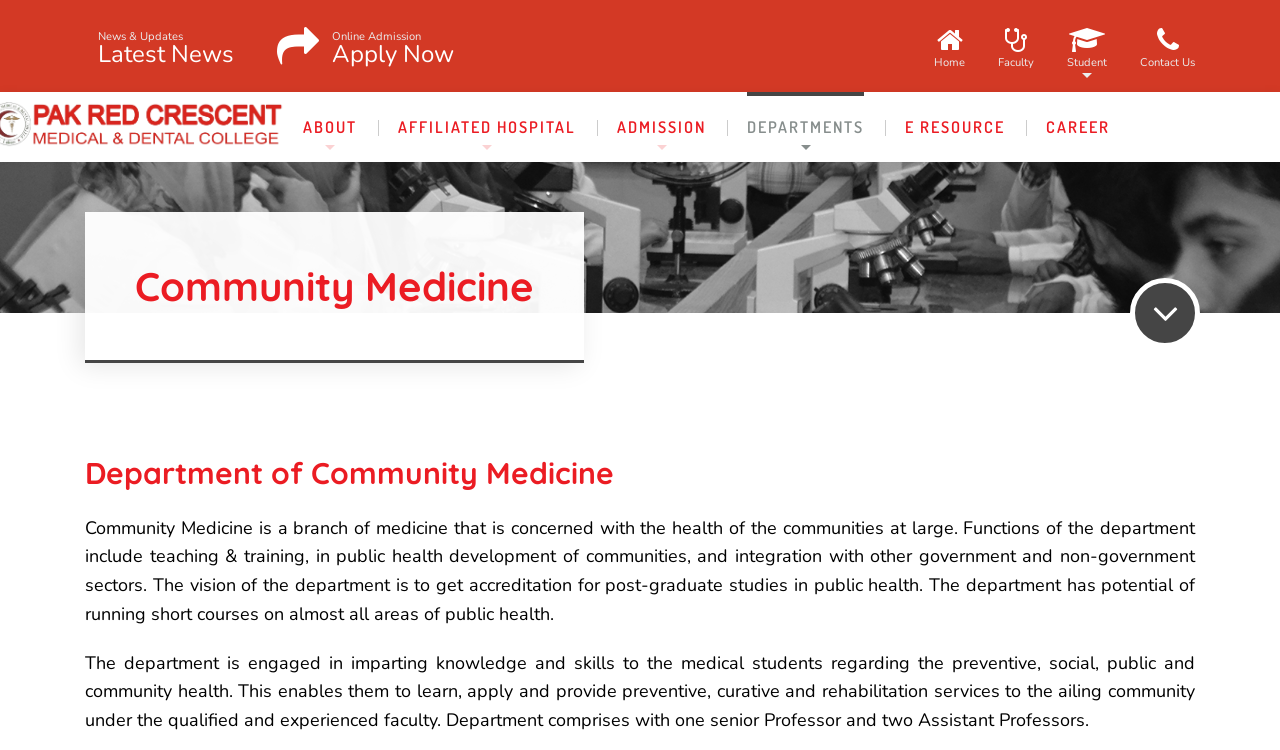Find the bounding box coordinates for the area that must be clicked to perform this action: "Click on News & Updates".

[0.077, 0.044, 0.183, 0.078]